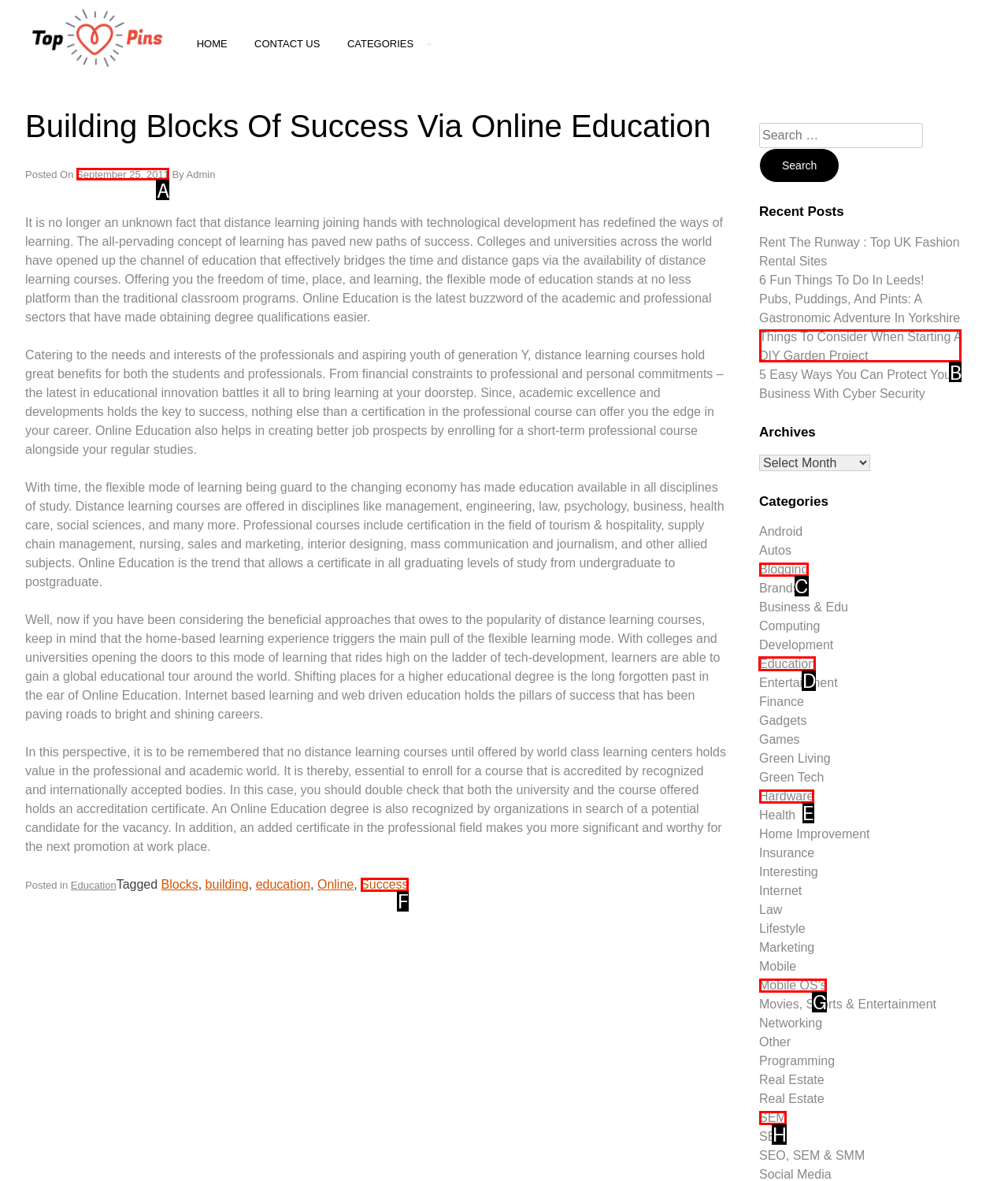Tell me which letter corresponds to the UI element that will allow you to Select a category 'Education'. Answer with the letter directly.

D